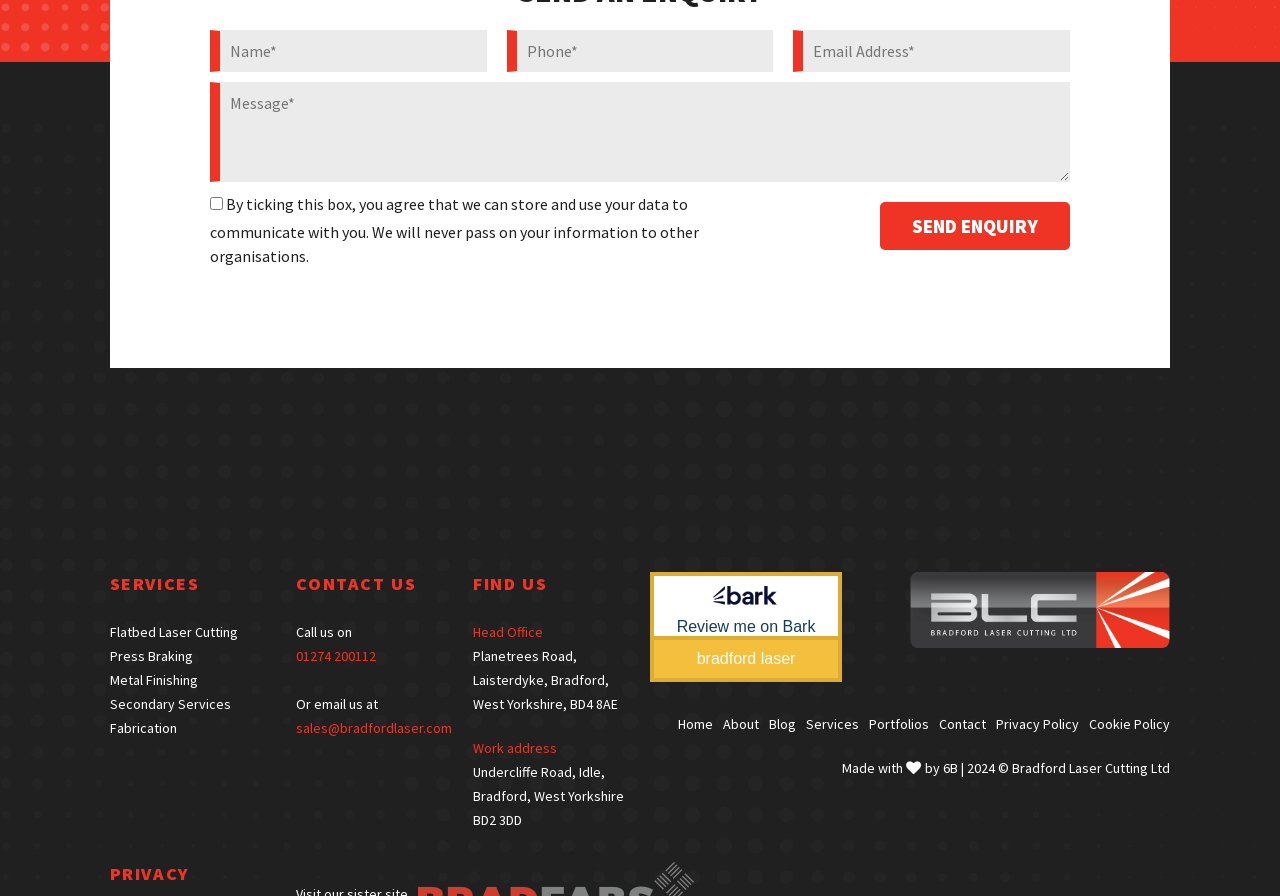Please identify the bounding box coordinates of the element's region that I should click in order to complete the following instruction: "Call the phone number". The bounding box coordinates consist of four float numbers between 0 and 1, i.e., [left, top, right, bottom].

[0.232, 0.719, 0.354, 0.746]